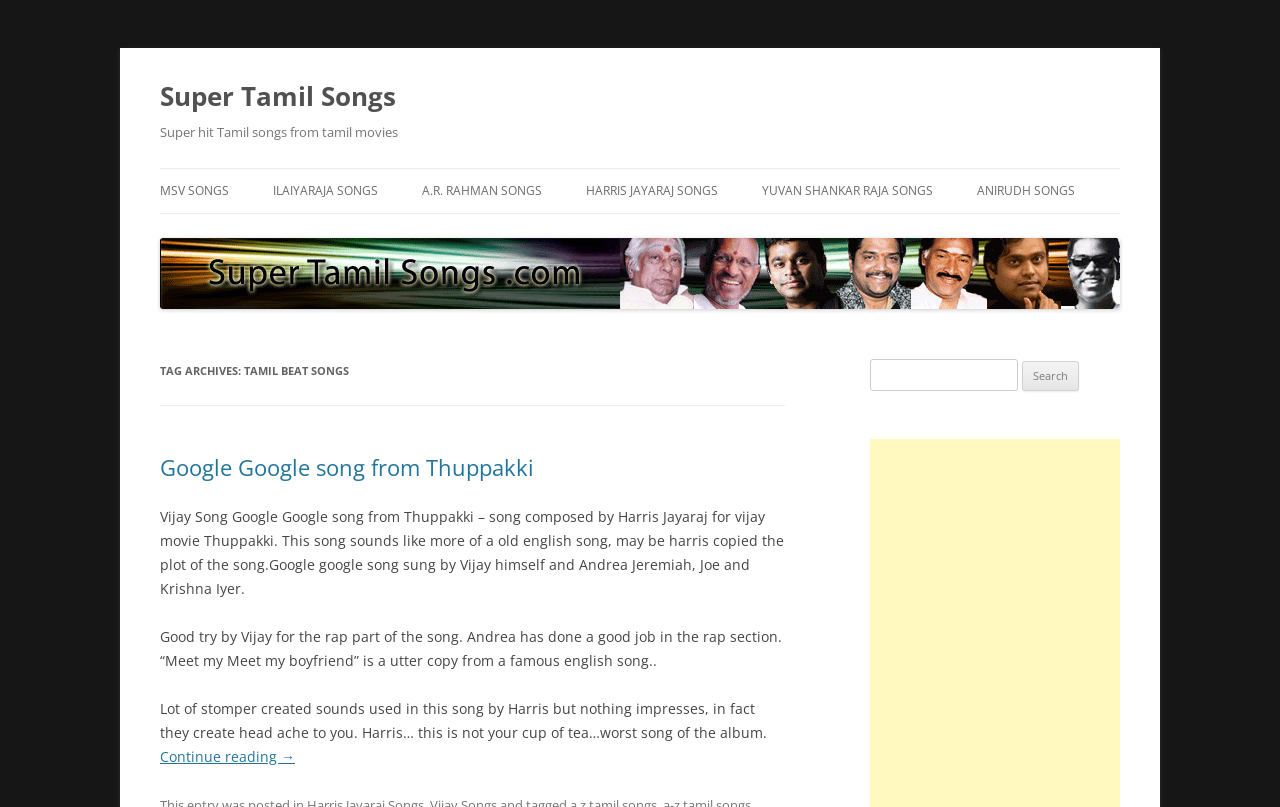Identify the bounding box coordinates of the clickable region to carry out the given instruction: "Visit the 'Super Tamil Songs' homepage".

[0.125, 0.089, 0.309, 0.149]